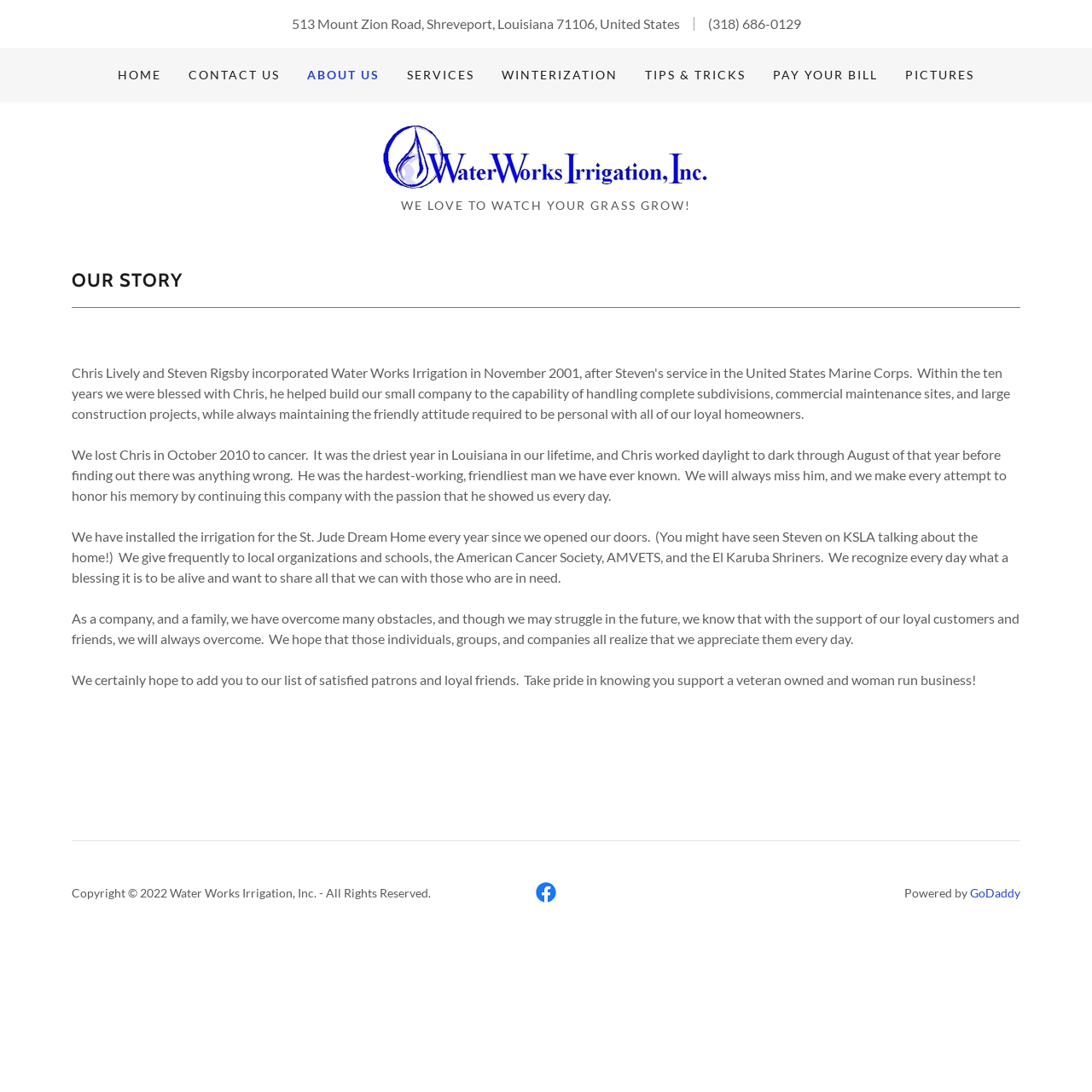Please specify the coordinates of the bounding box for the element that should be clicked to carry out this instruction: "Go to the 'SERVICES' page". The coordinates must be four float numbers between 0 and 1, formatted as [left, top, right, bottom].

[0.368, 0.055, 0.439, 0.083]